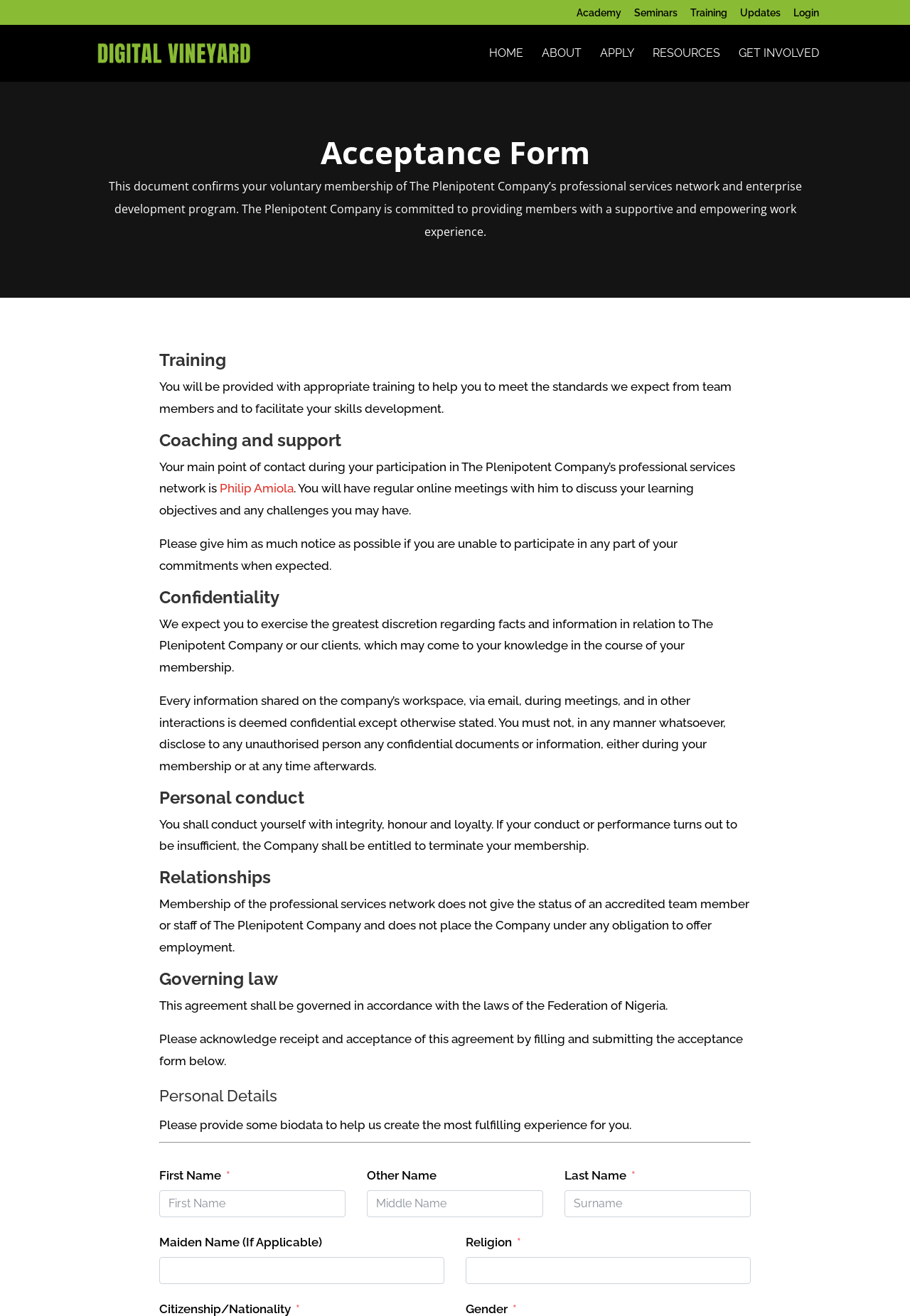Given the following UI element description: "Home", find the bounding box coordinates in the webpage screenshot.

[0.538, 0.037, 0.575, 0.062]